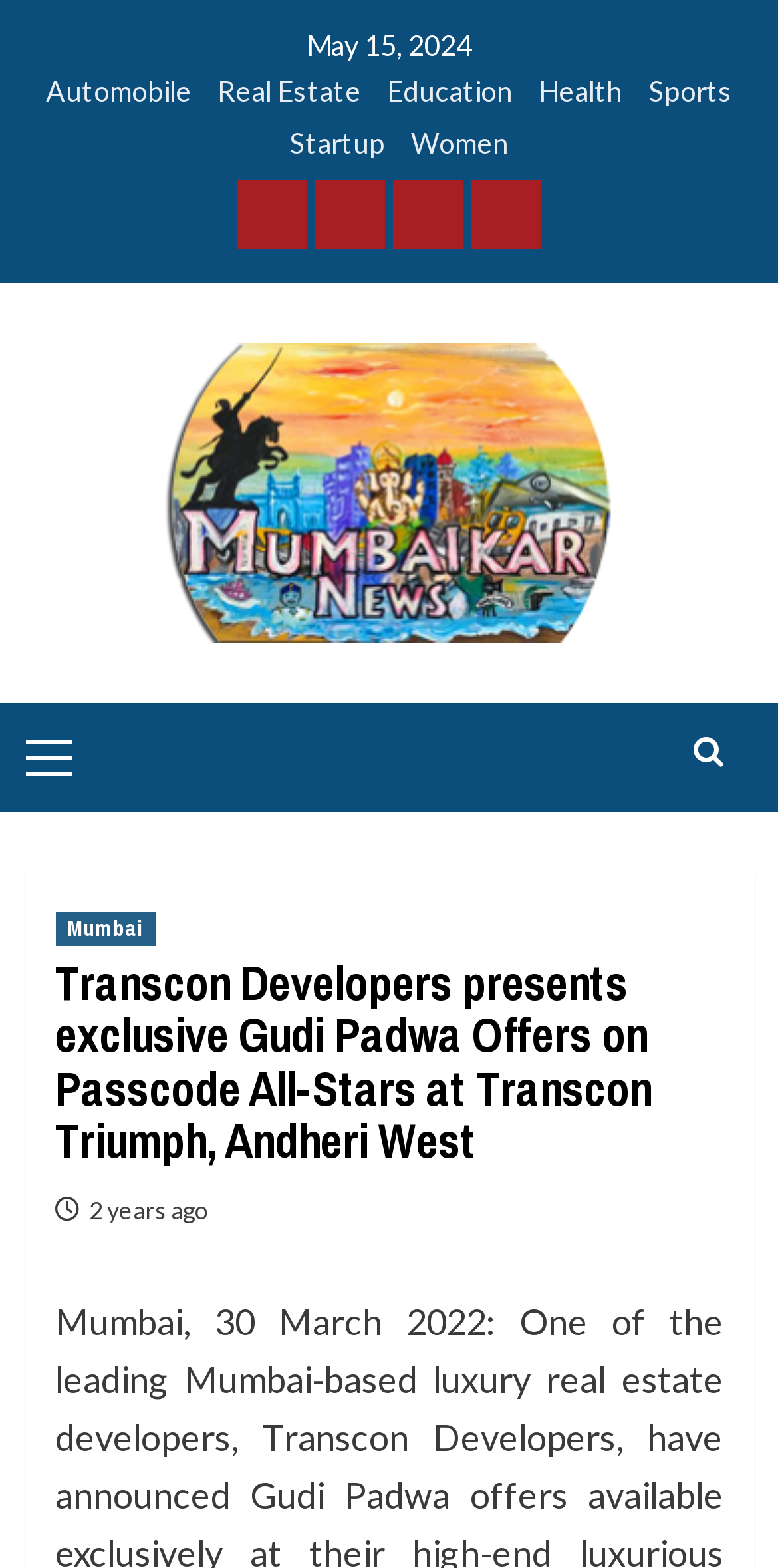Identify and generate the primary title of the webpage.

Transcon Developers presents exclusive Gudi Padwa Offers on Passcode All-Stars at Transcon Triumph, Andheri West